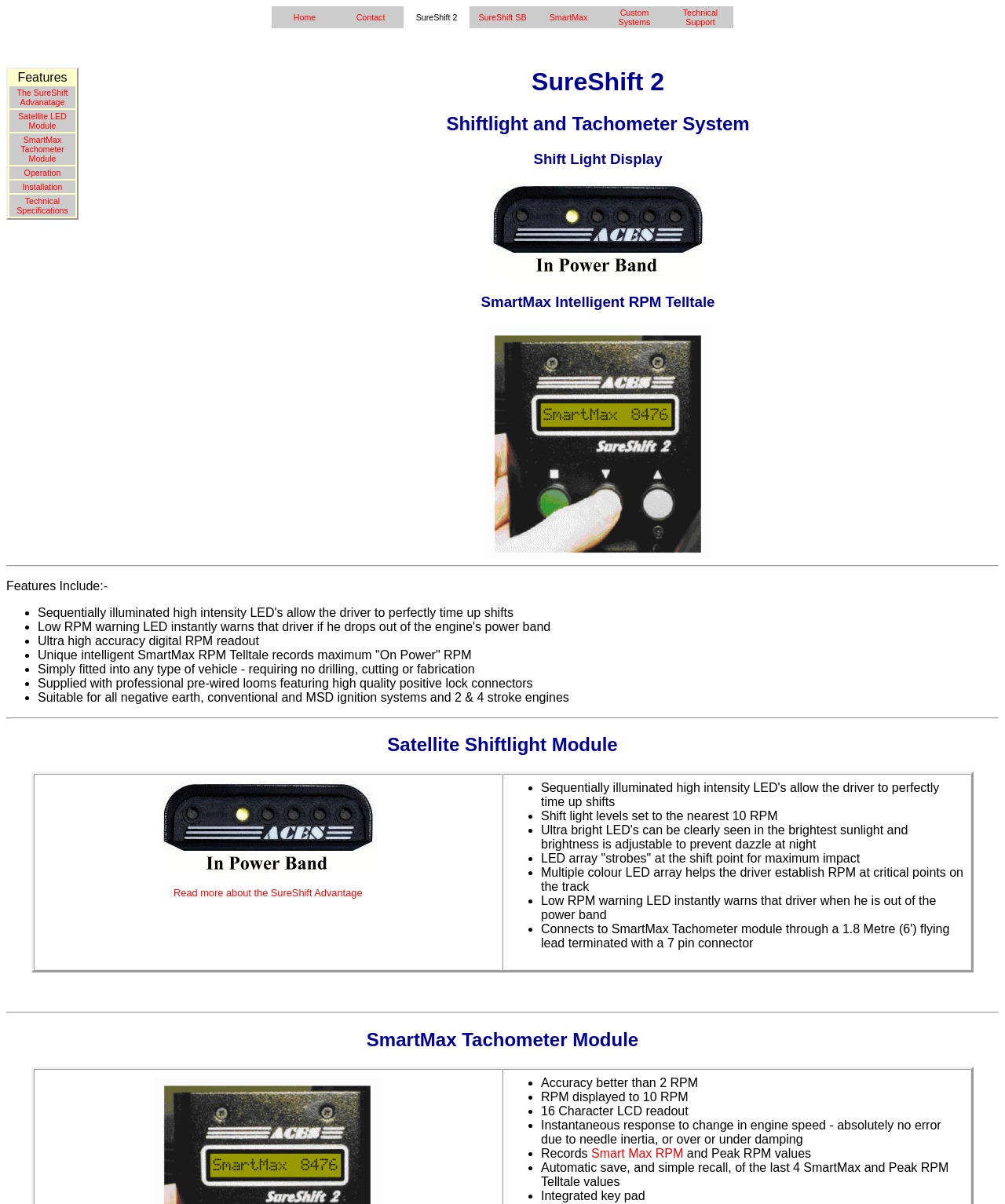Identify the bounding box coordinates necessary to click and complete the given instruction: "View SmartMax Tachometer Module".

[0.547, 0.01, 0.585, 0.018]